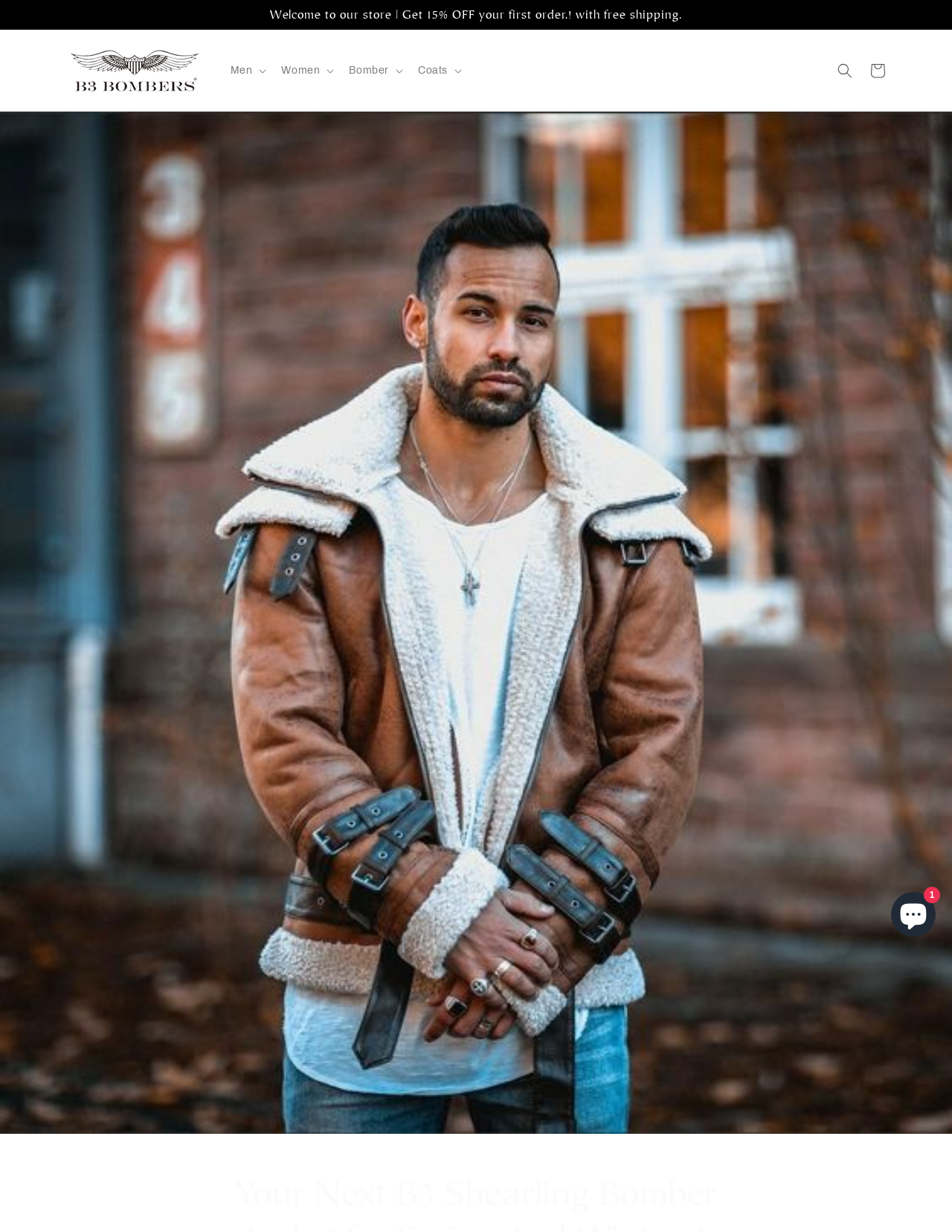Bounding box coordinates should be provided in the format (top-left x, top-left y, bottom-right x, bottom-right y) with all values between 0 and 1. Identify the bounding box for this UI element: aria-label="Search"

[0.87, 0.044, 0.905, 0.071]